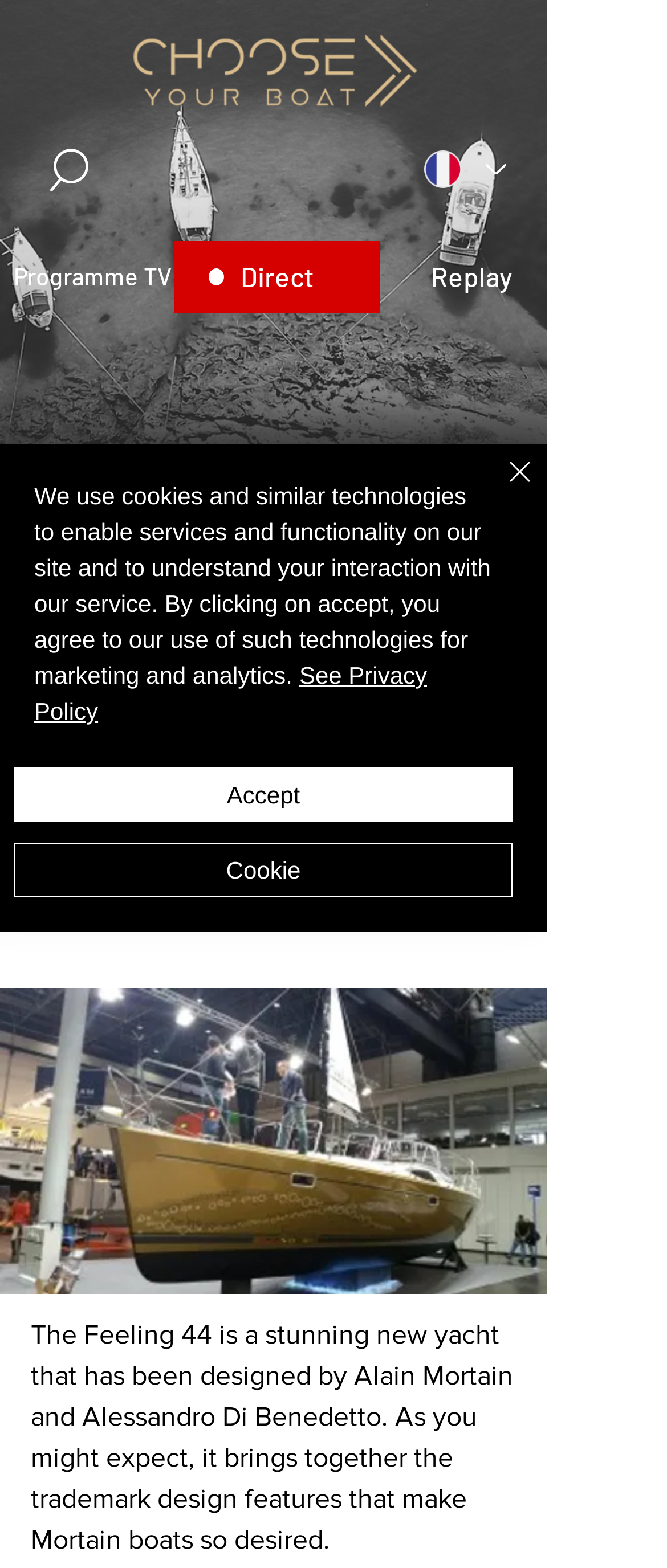Respond with a single word or short phrase to the following question: 
What is the language of the website?

French